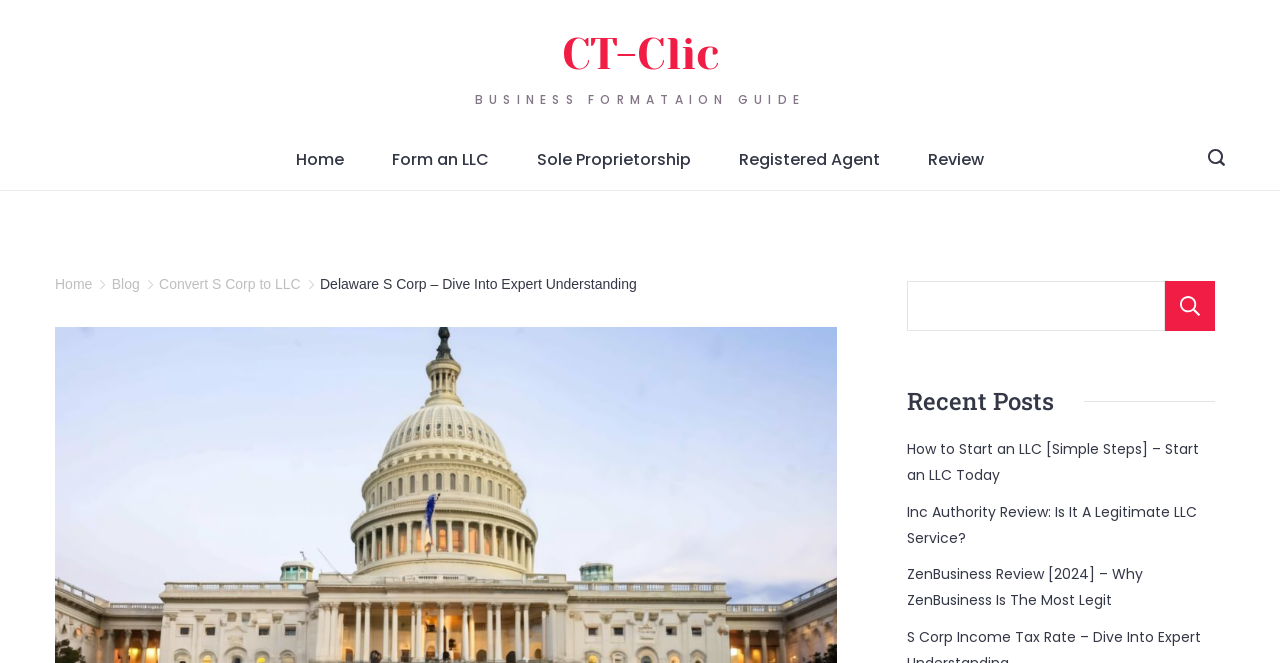Generate a thorough explanation of the webpage's elements.

This webpage is about Delaware S Corp, providing a comprehensive guide to its benefits and requirements. At the top, there is a progress bar that spans the entire width of the page. Below the progress bar, a large heading "BUSINESS FORMATION GUIDE" is centered. 

To the left of the heading, there are several links, including "CT-Clic", "Home", "Form an LLC", "Sole Proprietorship", "Registered Agent", and "Review", which are arranged horizontally. 

On the top right corner, there is a search icon link with a small search icon image inside. Below the search icon, there are several links, including "Home", "Blog", "Convert S Corp to LLC", and "Delaware S Corp – Dive Into Expert Understanding", which are arranged vertically. 

In the middle of the page, there is a search bar with a search button on the right side. Below the search bar, there is a heading "Recent Posts" followed by three links to recent articles, including "How to Start an LLC [Simple Steps] – Start an LLC Today", "Inc Authority Review: Is It A Legitimate LLC Service?", and "ZenBusiness Review [2024] – Why ZenBusiness Is The Most Legit".